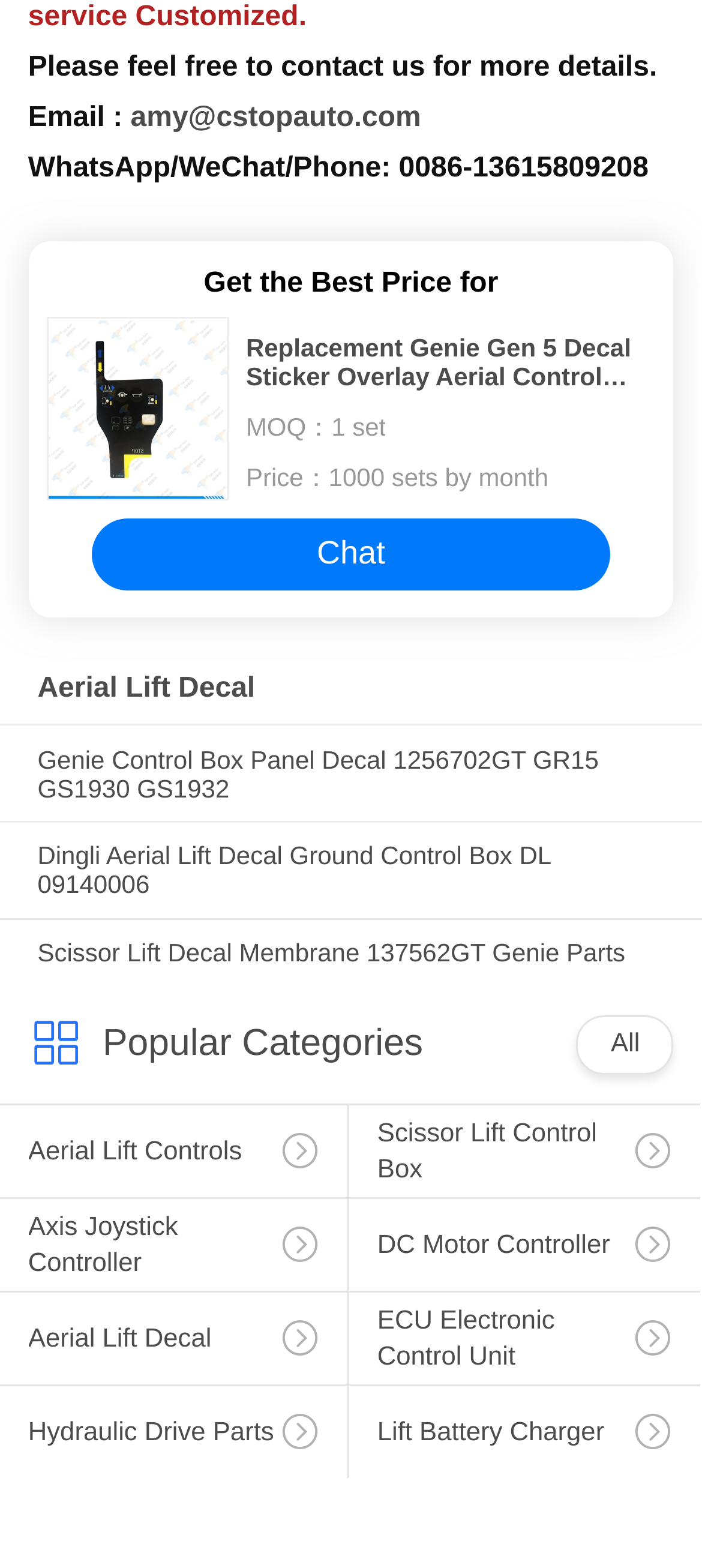Provide a one-word or one-phrase answer to the question:
How many categories are listed?

7